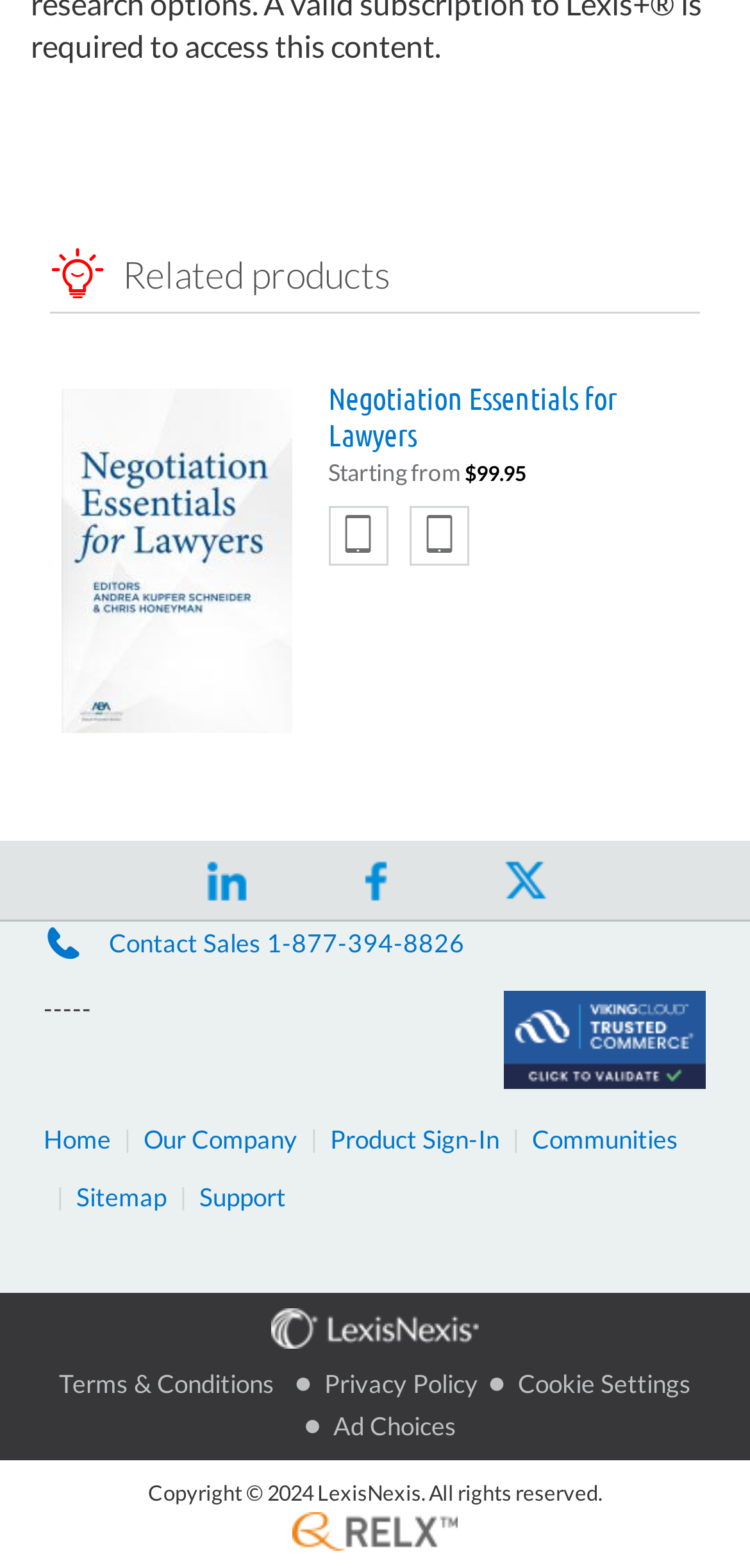Locate the bounding box coordinates of the region to be clicked to comply with the following instruction: "View related products". The coordinates must be four float numbers between 0 and 1, in the form [left, top, right, bottom].

[0.163, 0.161, 0.519, 0.189]